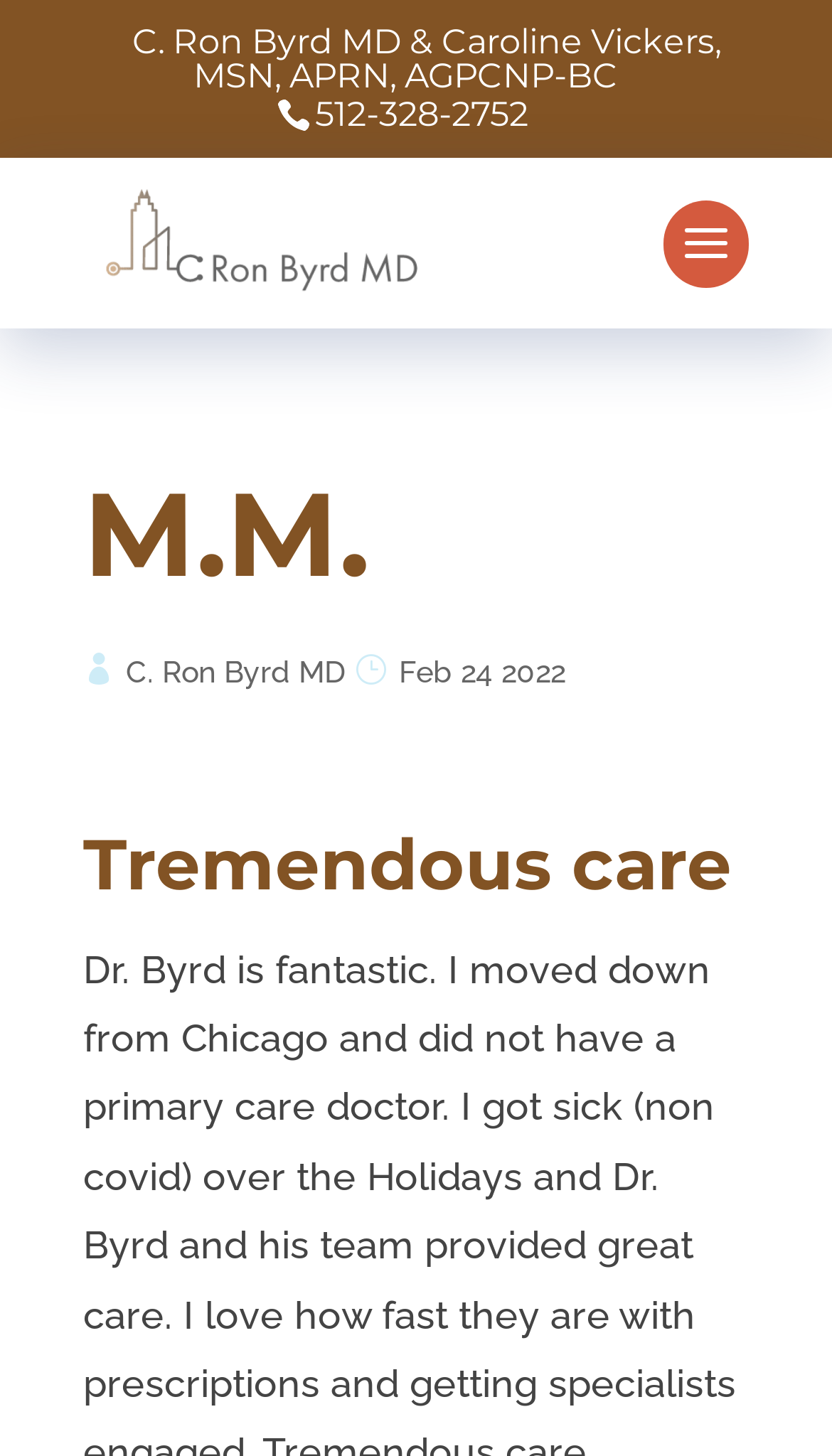Pinpoint the bounding box coordinates of the clickable element to carry out the following instruction: "View the doctor's profile."

[0.113, 0.149, 0.513, 0.181]